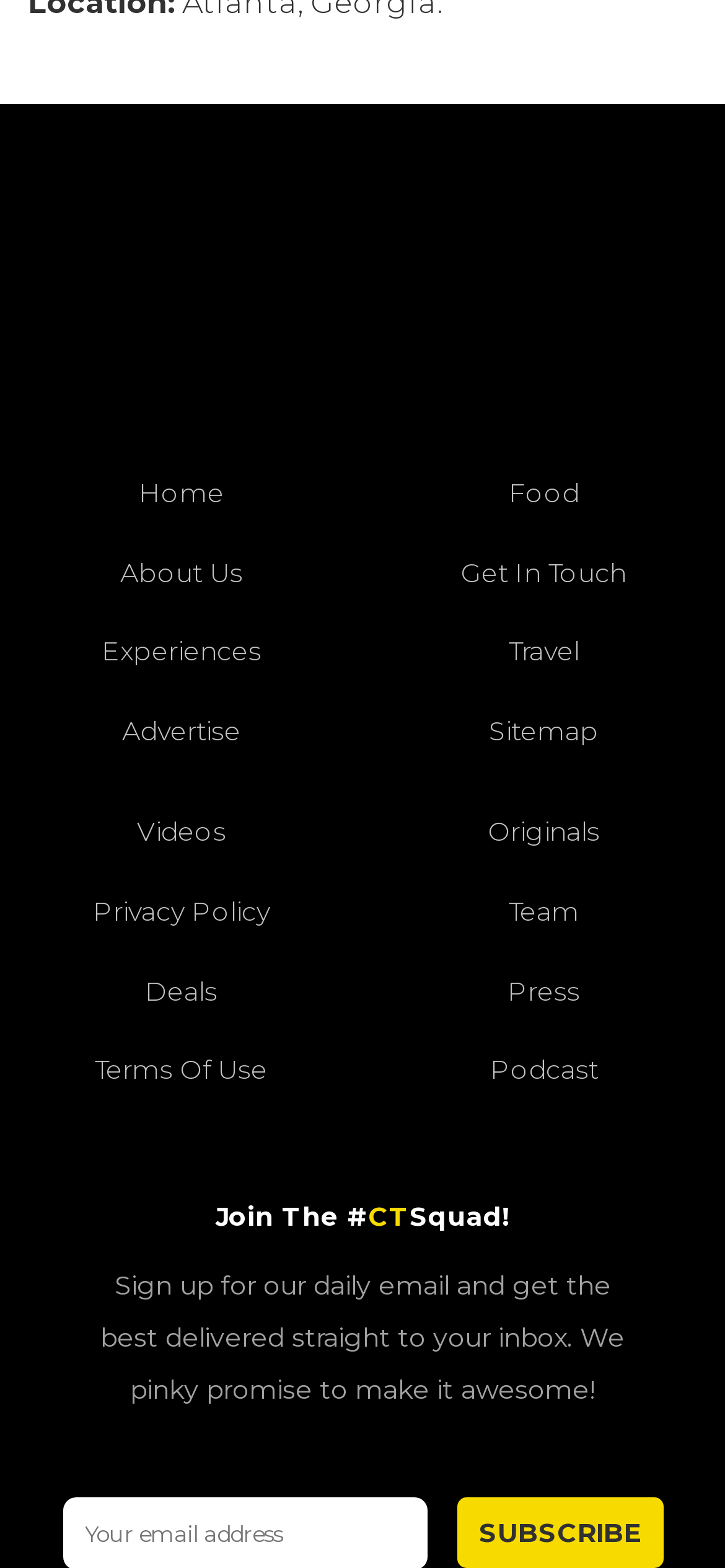Can you specify the bounding box coordinates for the region that should be clicked to fulfill this instruction: "Learn more about Experiences".

[0.14, 0.405, 0.36, 0.426]